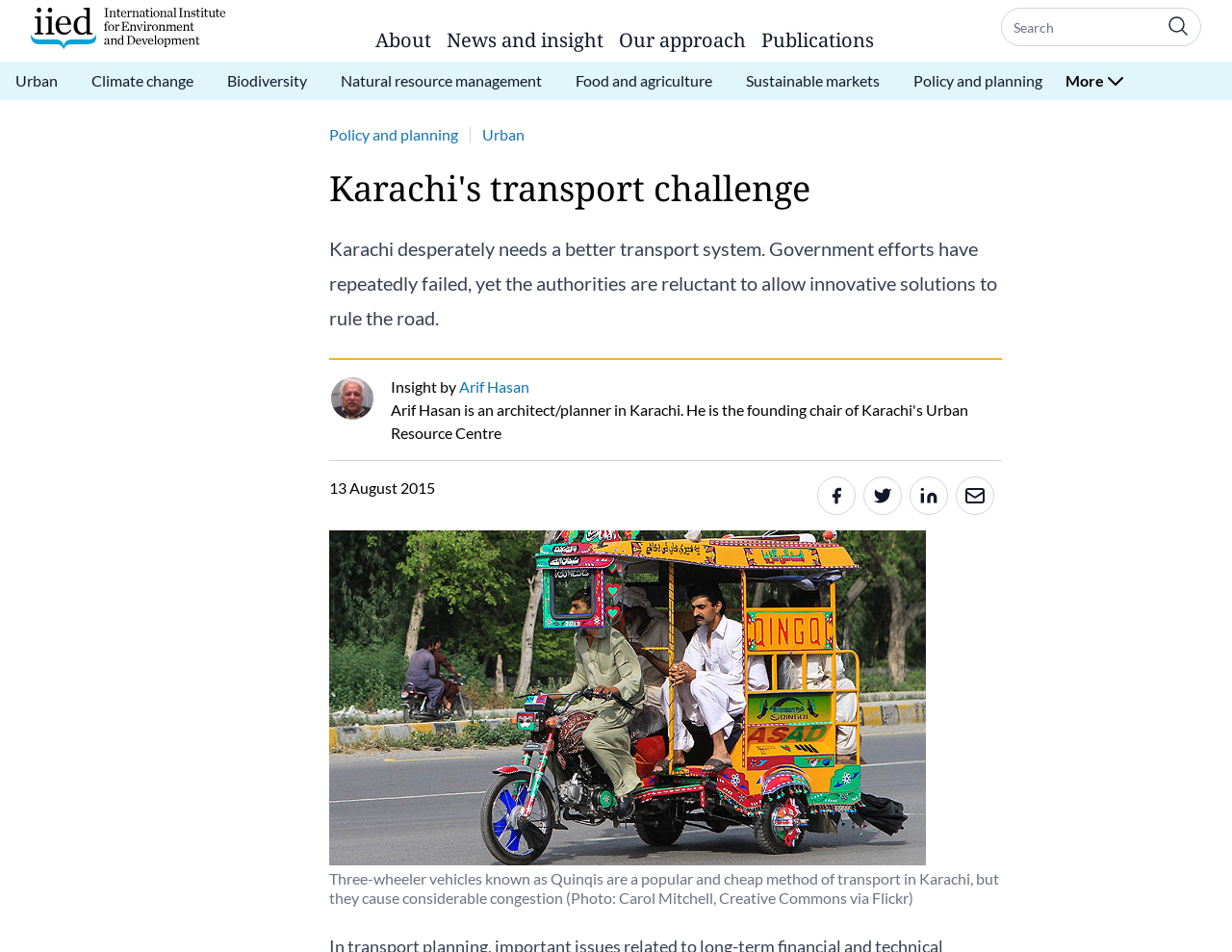What is the name of the organization?
Using the image provided, answer with just one word or phrase.

International Institute for Environment and Development